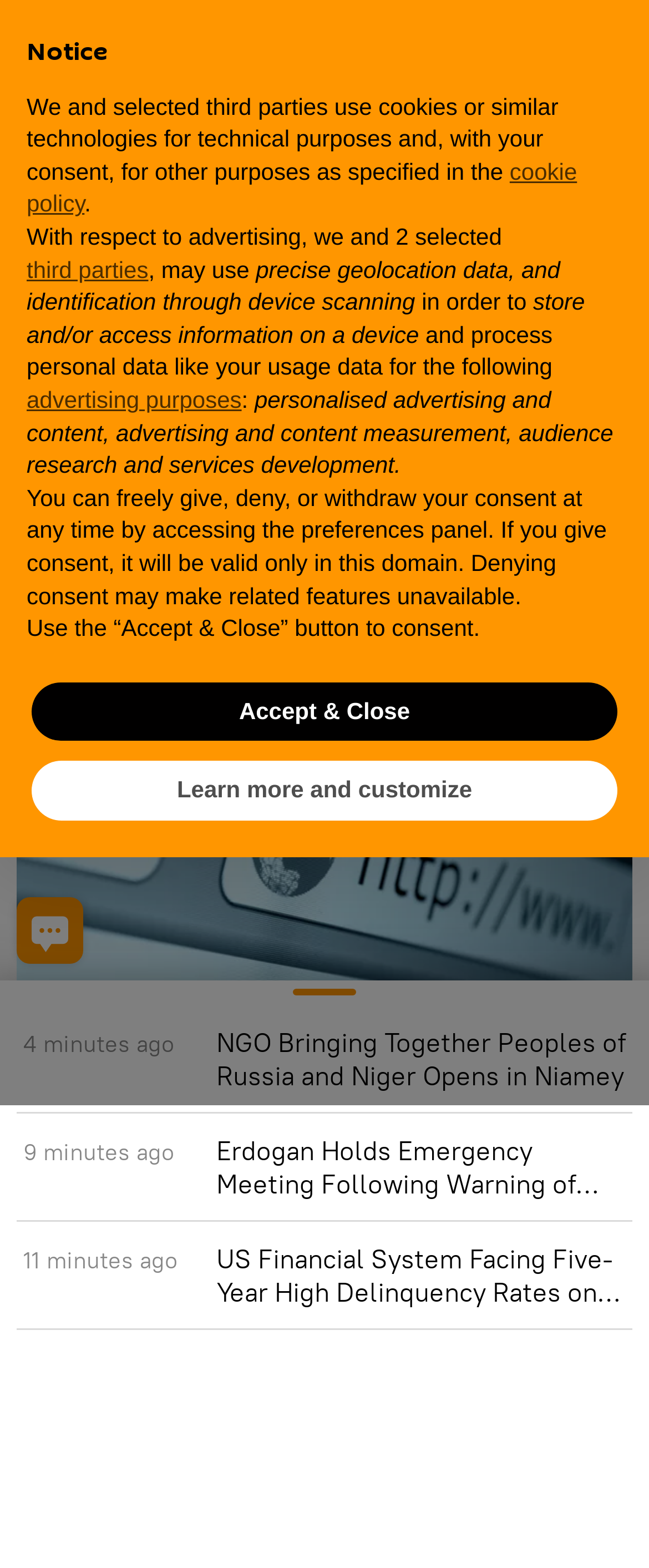From the screenshot, find the bounding box of the UI element matching this description: "title="Authorization"". Supply the bounding box coordinates in the form [left, top, right, bottom], each a float between 0 and 1.

[0.667, 0.002, 0.769, 0.045]